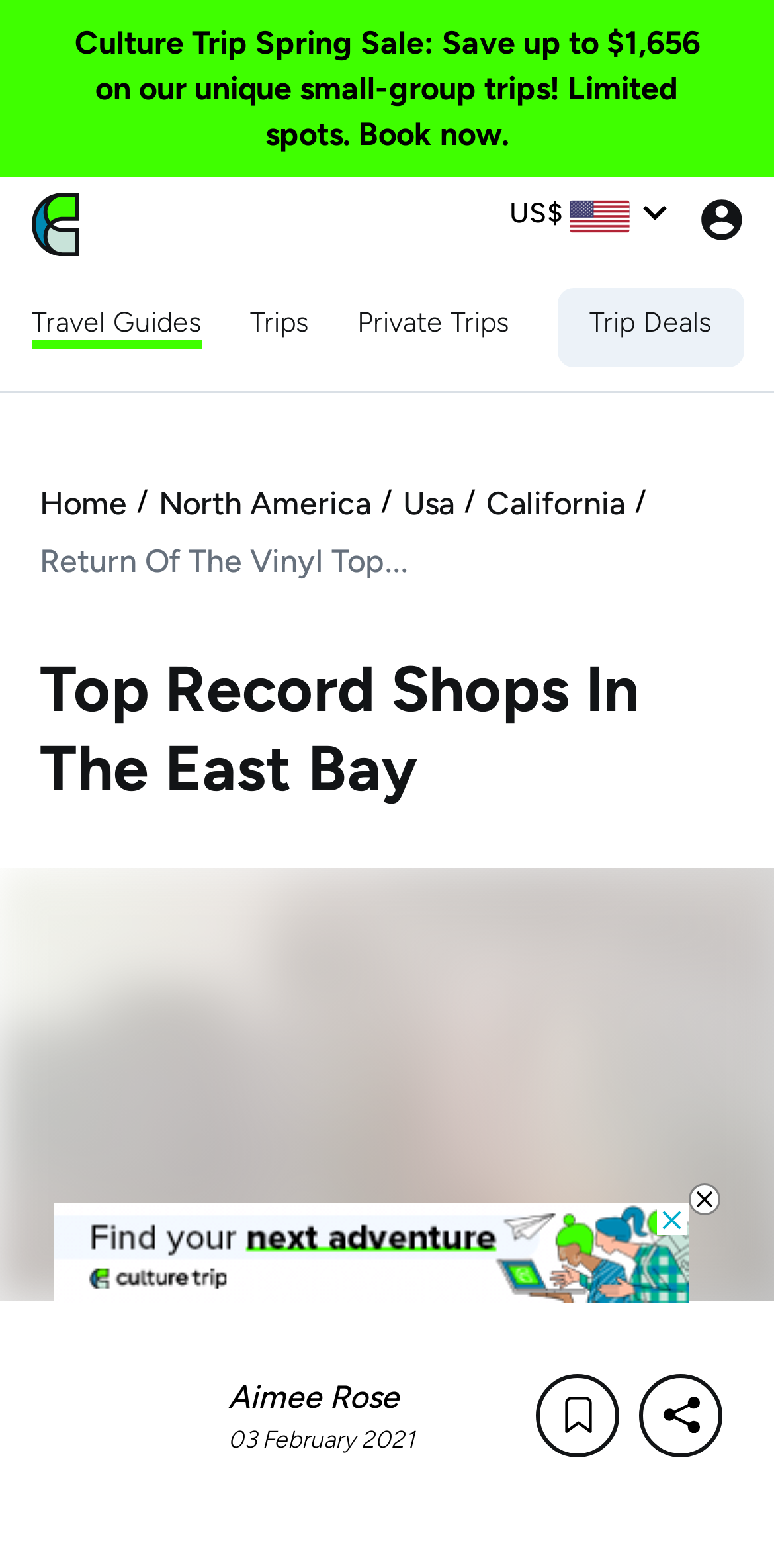Given the webpage screenshot and the description, determine the bounding box coordinates (top-left x, top-left y, bottom-right x, bottom-right y) that define the location of the UI element matching this description: title="The Culture Trip"

[0.041, 0.129, 0.103, 0.153]